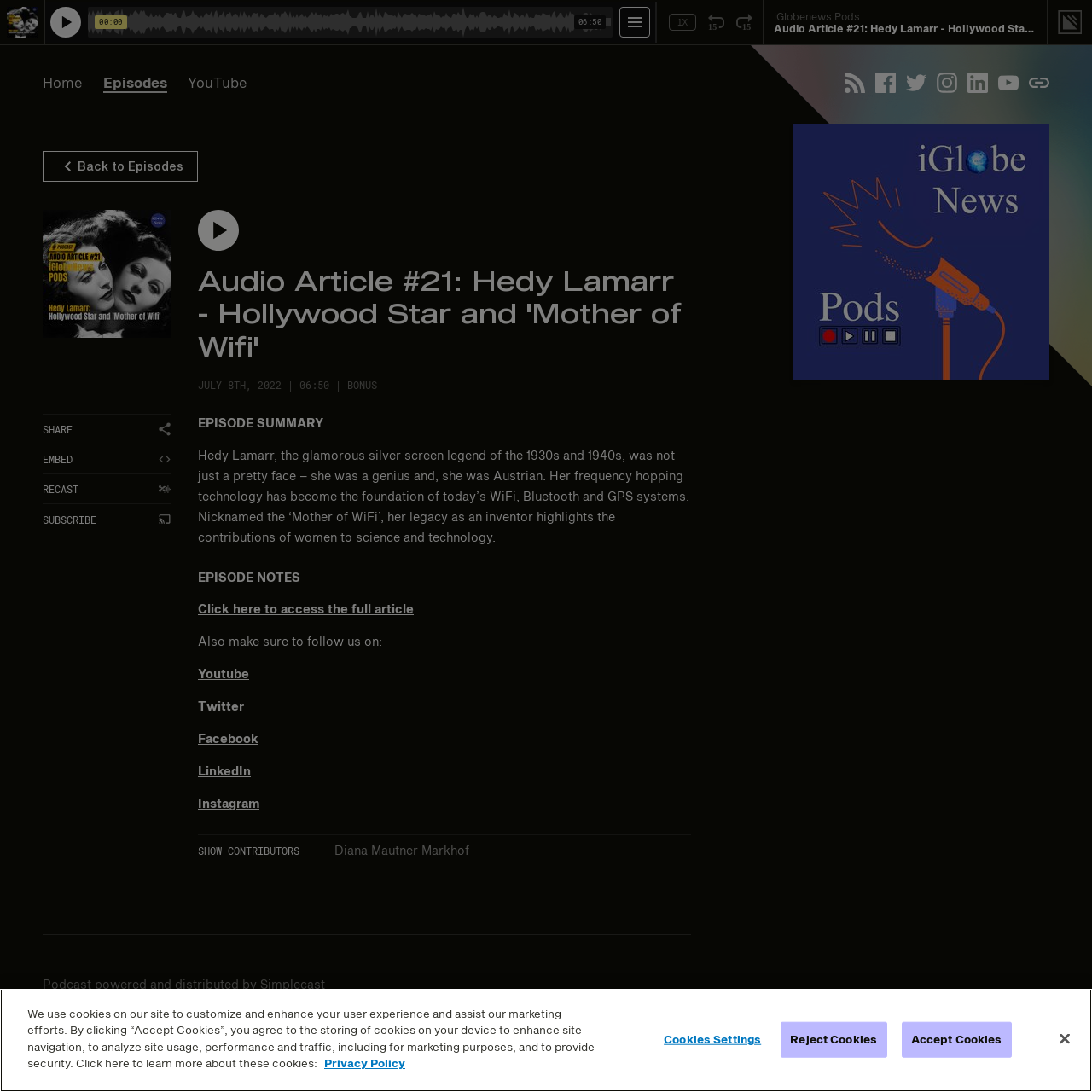What is the duration of the audio article?
Answer with a single word or phrase by referring to the visual content.

06:50